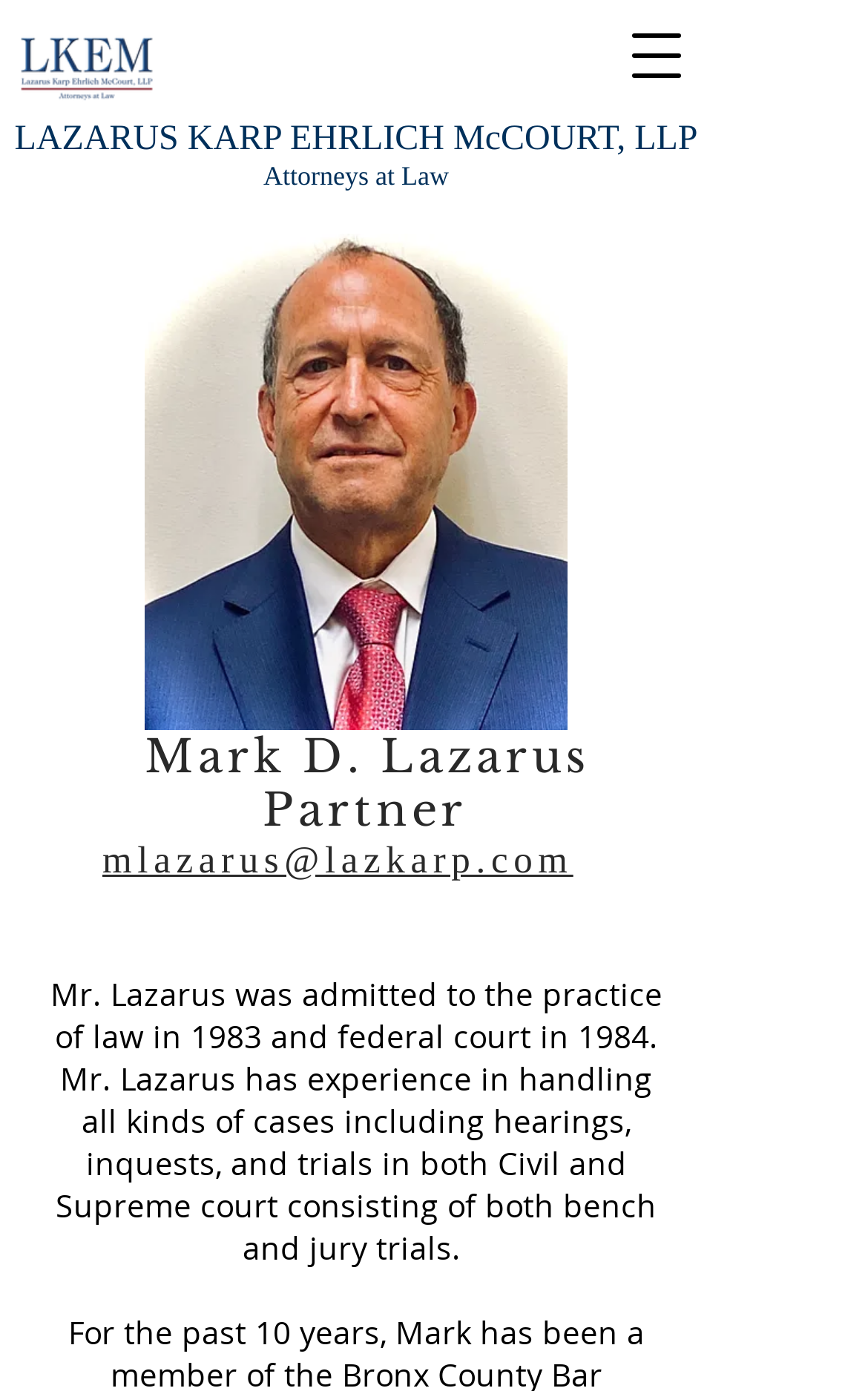What year was Mark D. Lazarus admitted to the practice of law?
Refer to the image and provide a one-word or short phrase answer.

1983